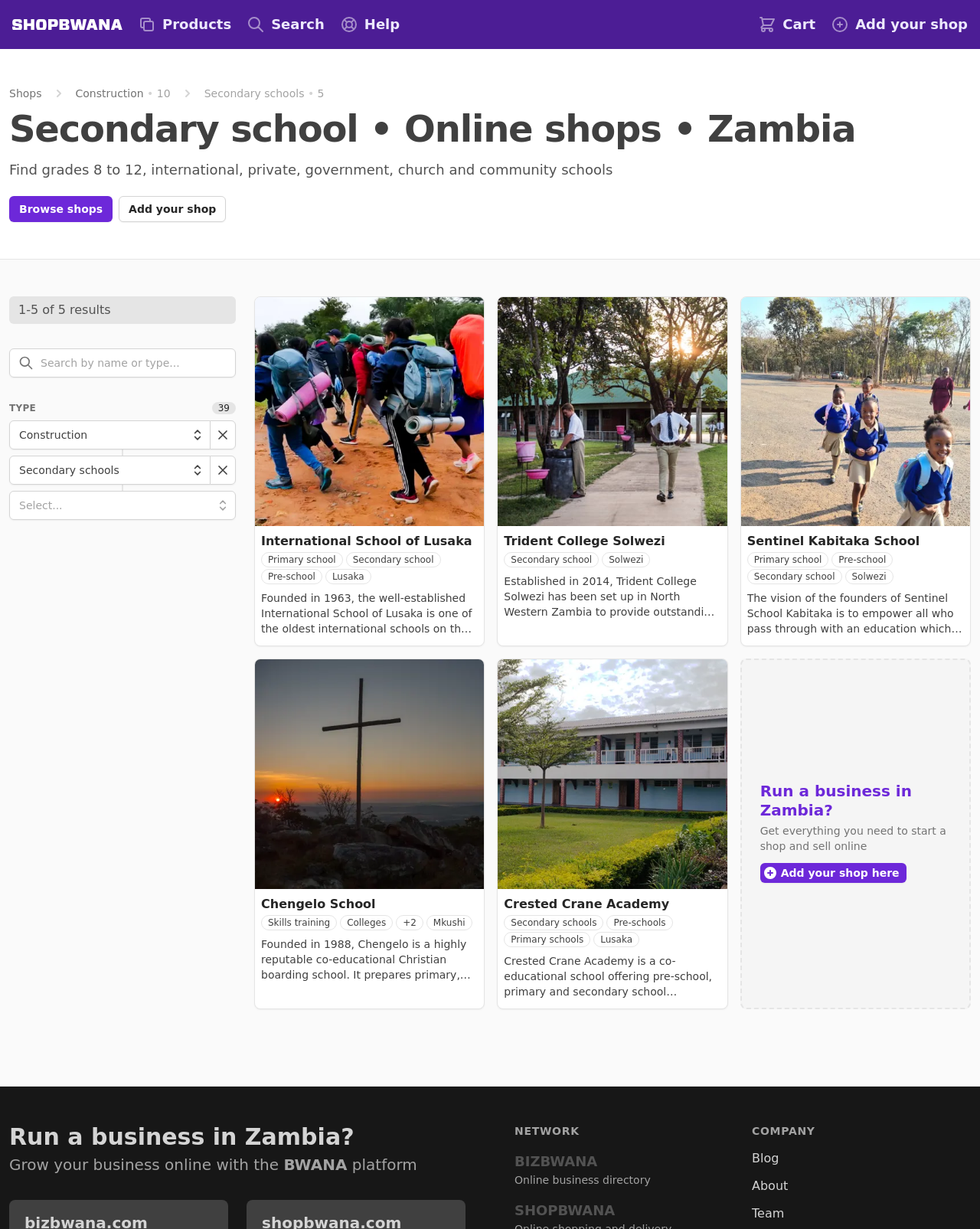Locate the bounding box coordinates of the element you need to click to accomplish the task described by this instruction: "Participate in the COS membership program".

None